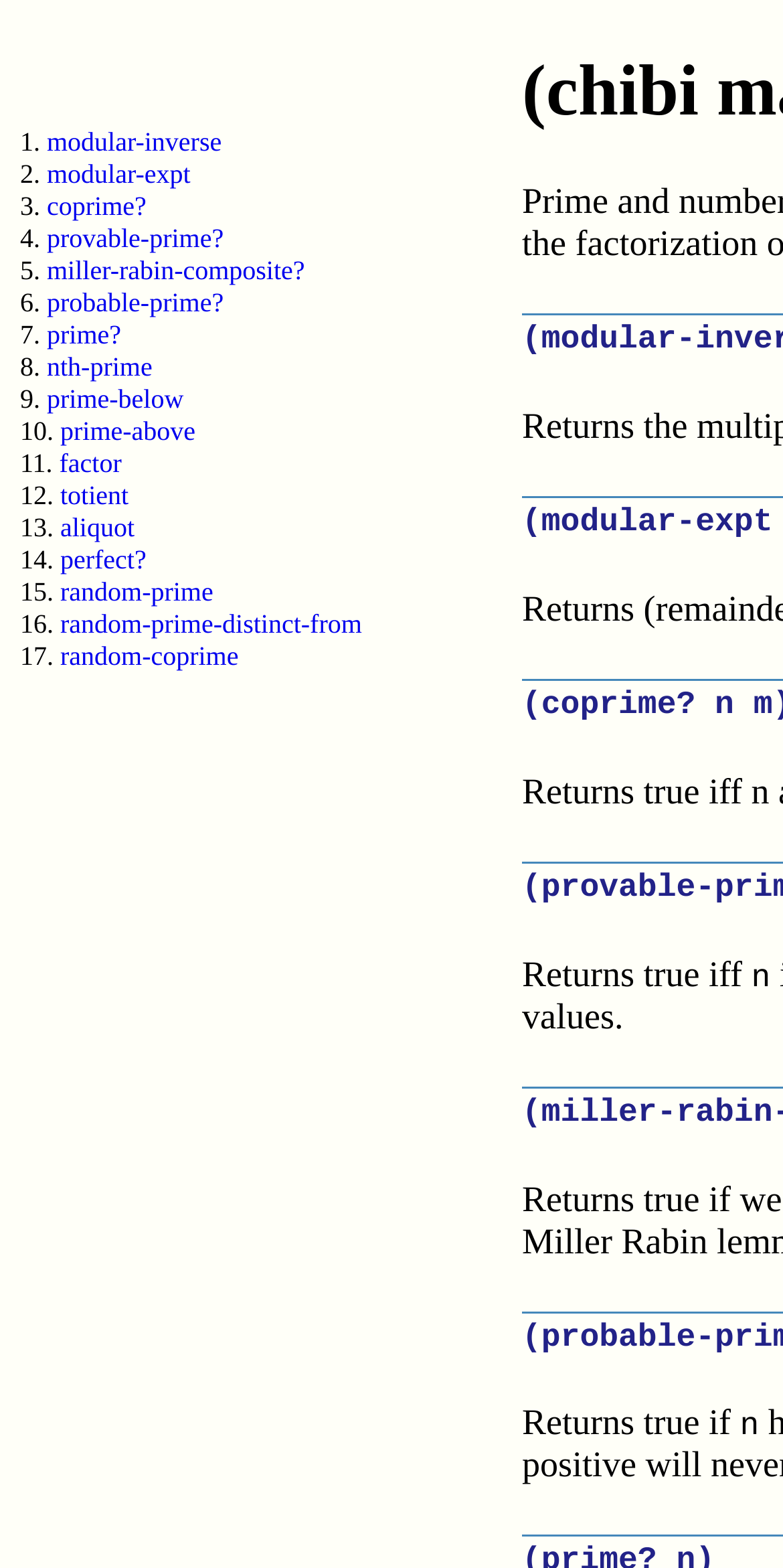Please give the bounding box coordinates of the area that should be clicked to fulfill the following instruction: "go to random-prime". The coordinates should be in the format of four float numbers from 0 to 1, i.e., [left, top, right, bottom].

[0.077, 0.368, 0.272, 0.387]